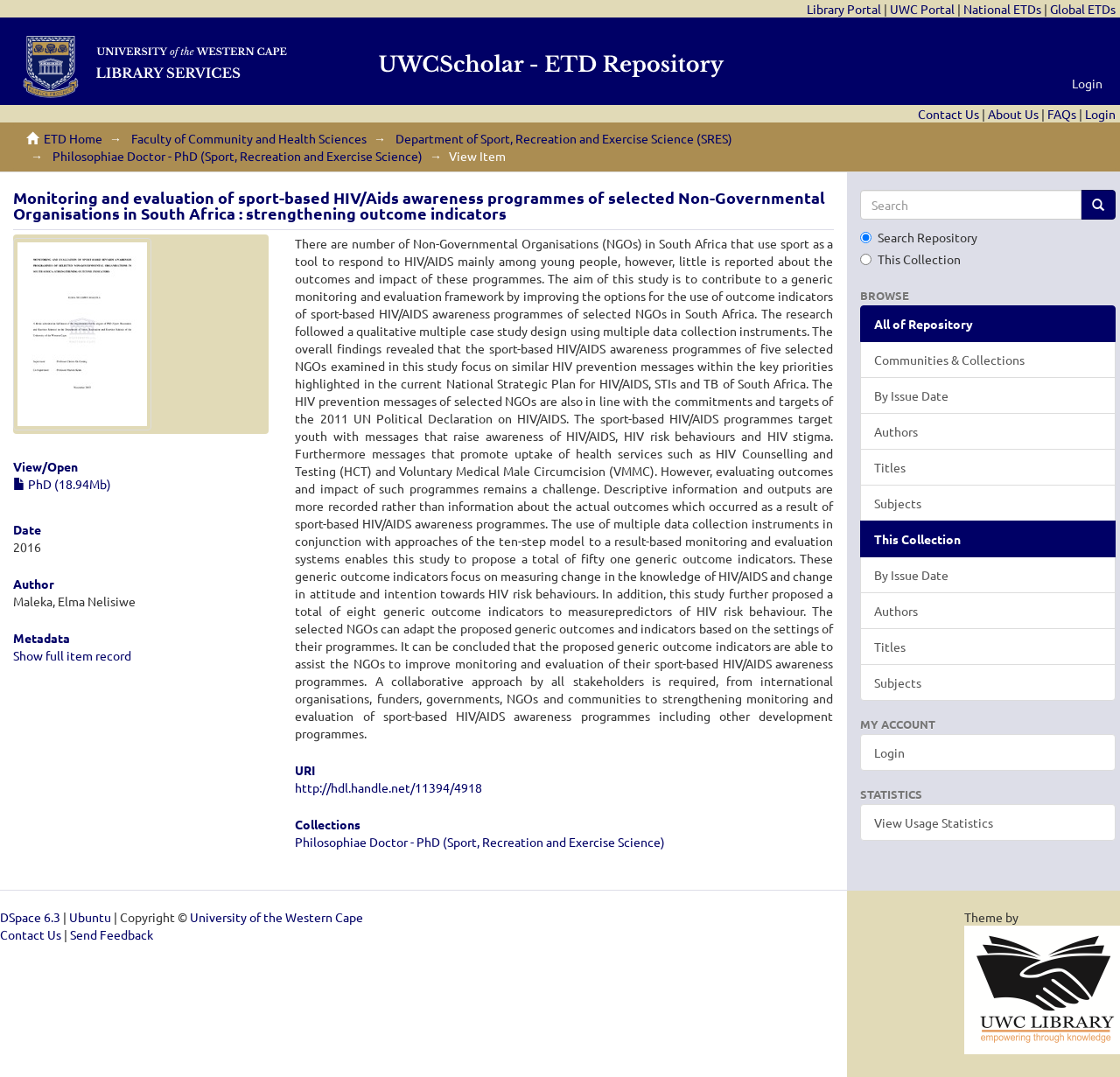Locate the bounding box coordinates of the element to click to perform the following action: 'Click on Contact FEPA'. The coordinates should be given as four float values between 0 and 1, in the form of [left, top, right, bottom].

None